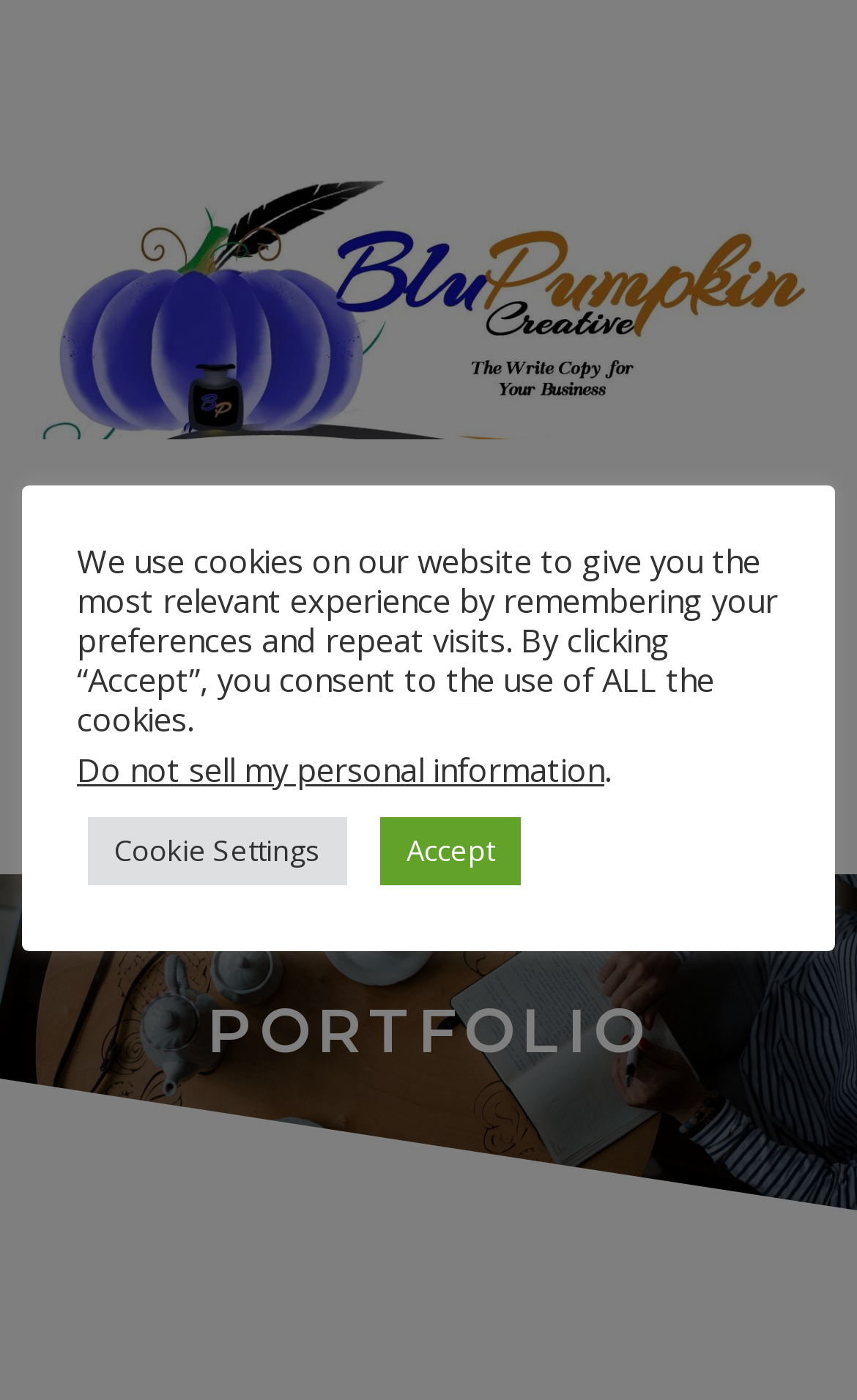What is the logo of BluPumpkin Creative? Examine the screenshot and reply using just one word or a brief phrase.

BluPumpkin Logo